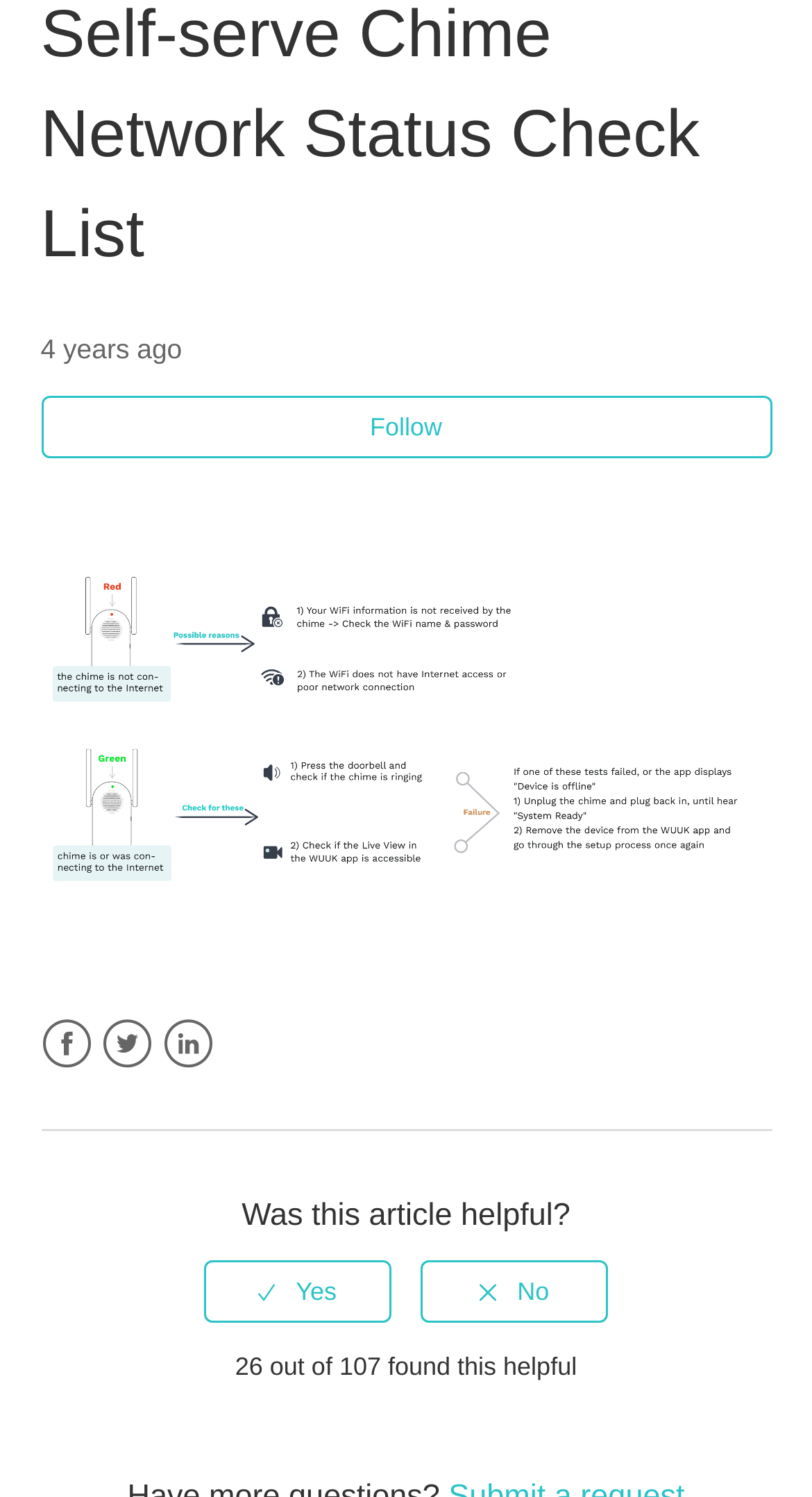Given the element description See more, predict the bounding box coordinates for the UI element in the webpage screenshot. The format should be (top-left x, top-left y, bottom-right x, bottom-right y), and the values should be between 0 and 1.

[0.05, 0.763, 0.217, 0.786]